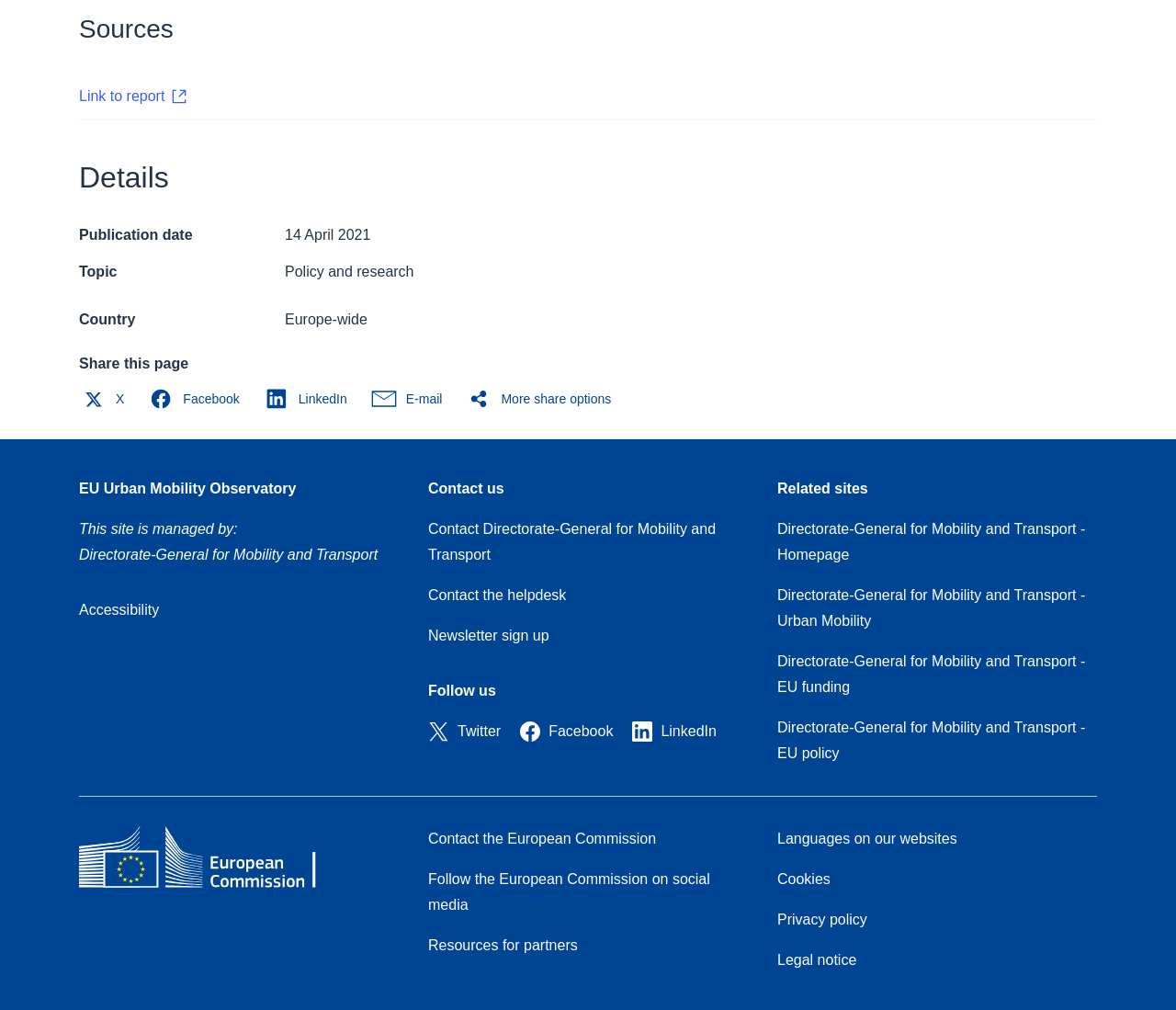Please give the bounding box coordinates of the area that should be clicked to fulfill the following instruction: "Click on the 'Contact us' link". The coordinates should be in the format of four float numbers from 0 to 1, i.e., [left, top, right, bottom].

[0.364, 0.472, 0.636, 0.497]